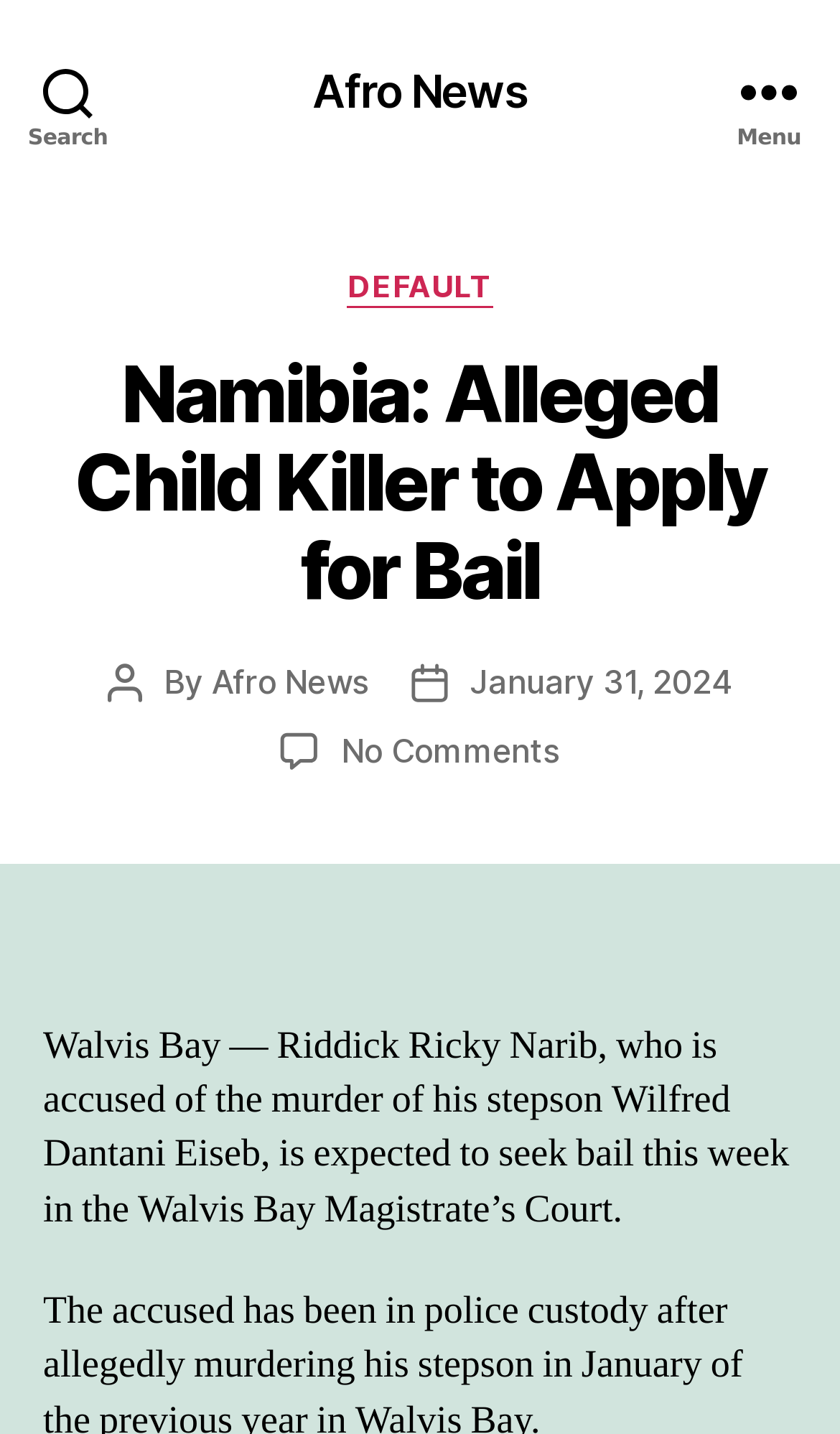Extract the top-level heading from the webpage and provide its text.

Namibia: Alleged Child Killer to Apply for Bail